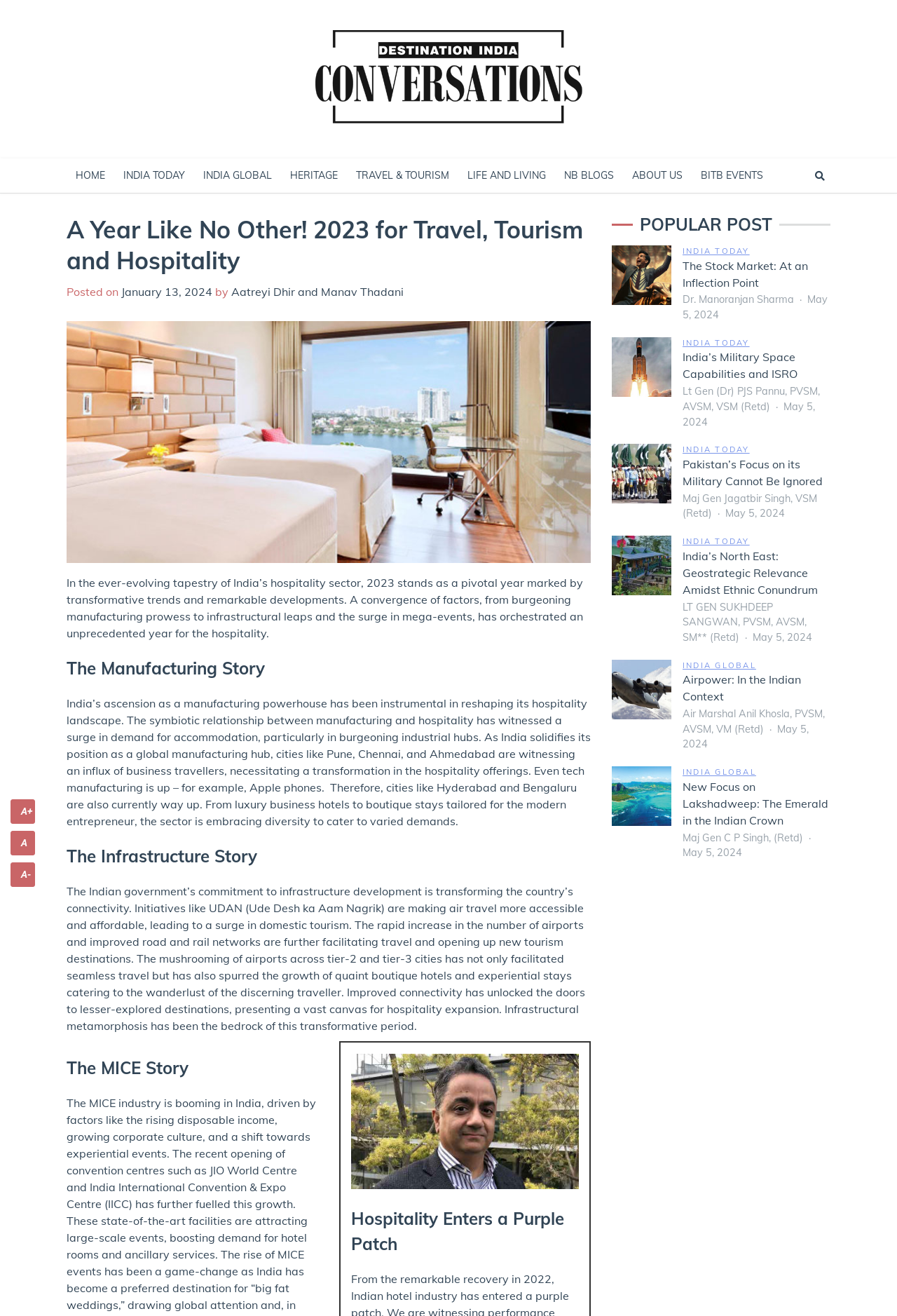Determine the bounding box coordinates of the target area to click to execute the following instruction: "View 'No More Gift Cards for New Jersey' article."

None